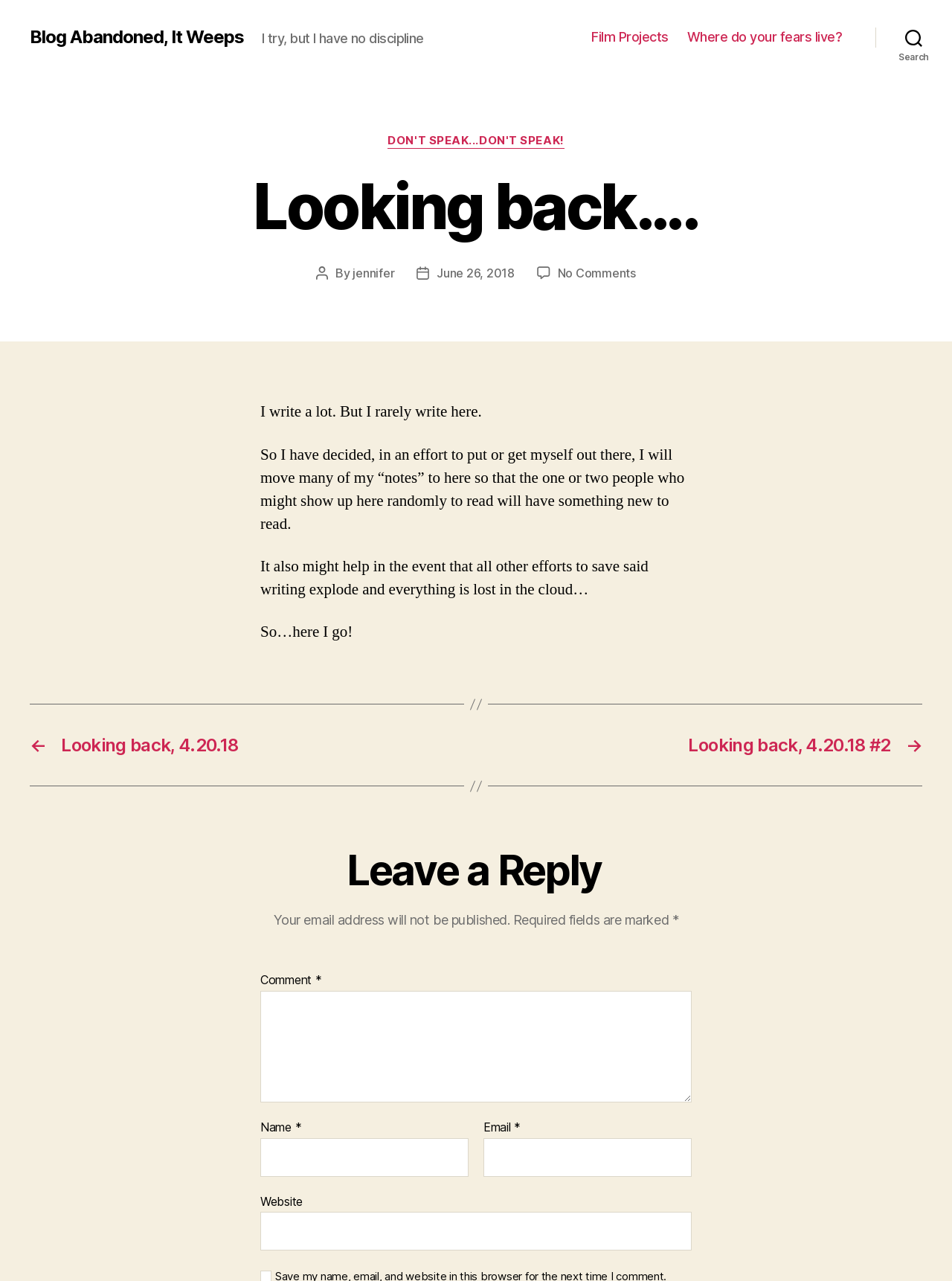What is the first link in the navigation menu? Analyze the screenshot and reply with just one word or a short phrase.

Film Projects